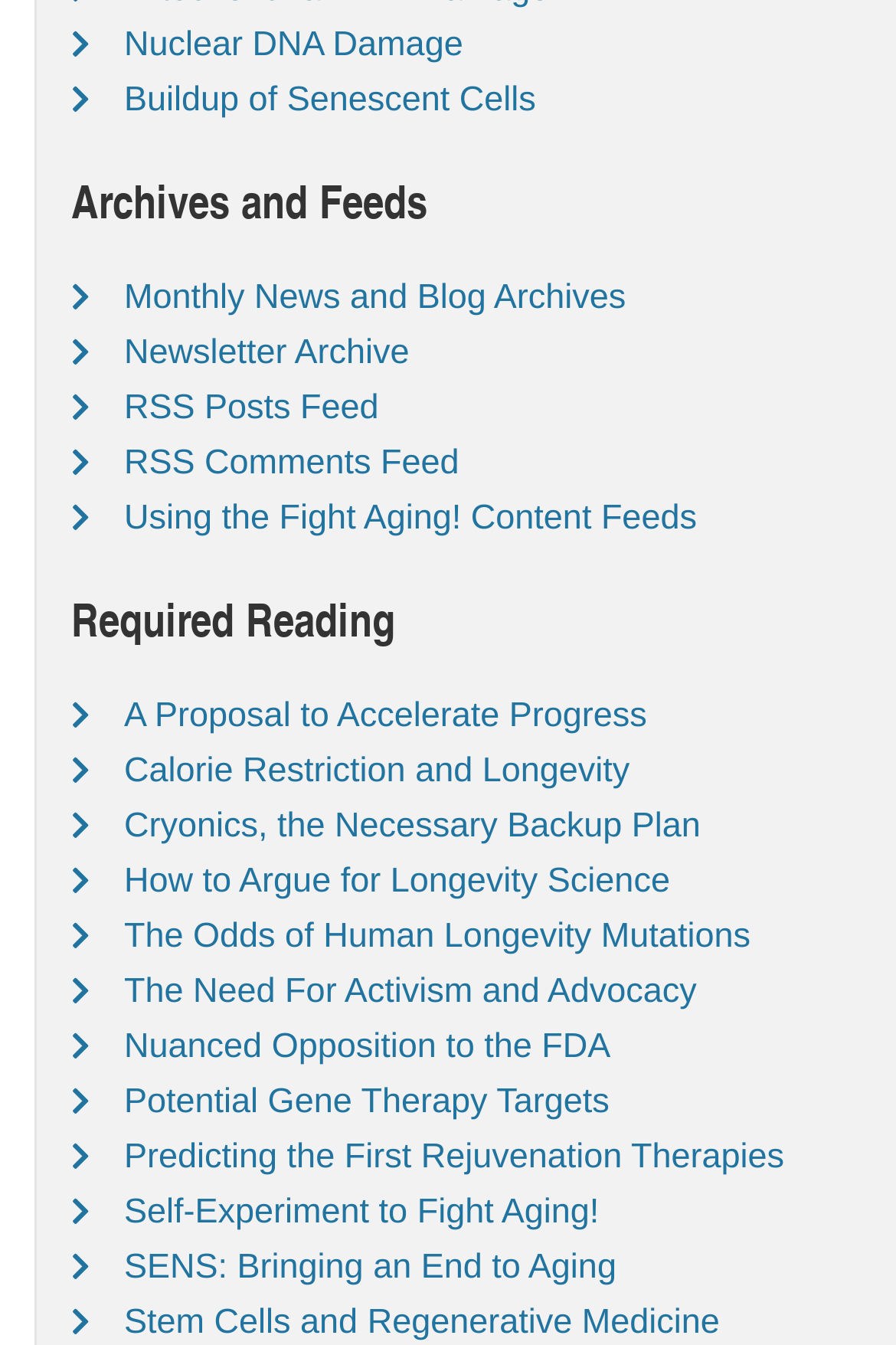Find the bounding box coordinates for the element described here: "Newsletter Archive".

[0.138, 0.247, 0.457, 0.276]